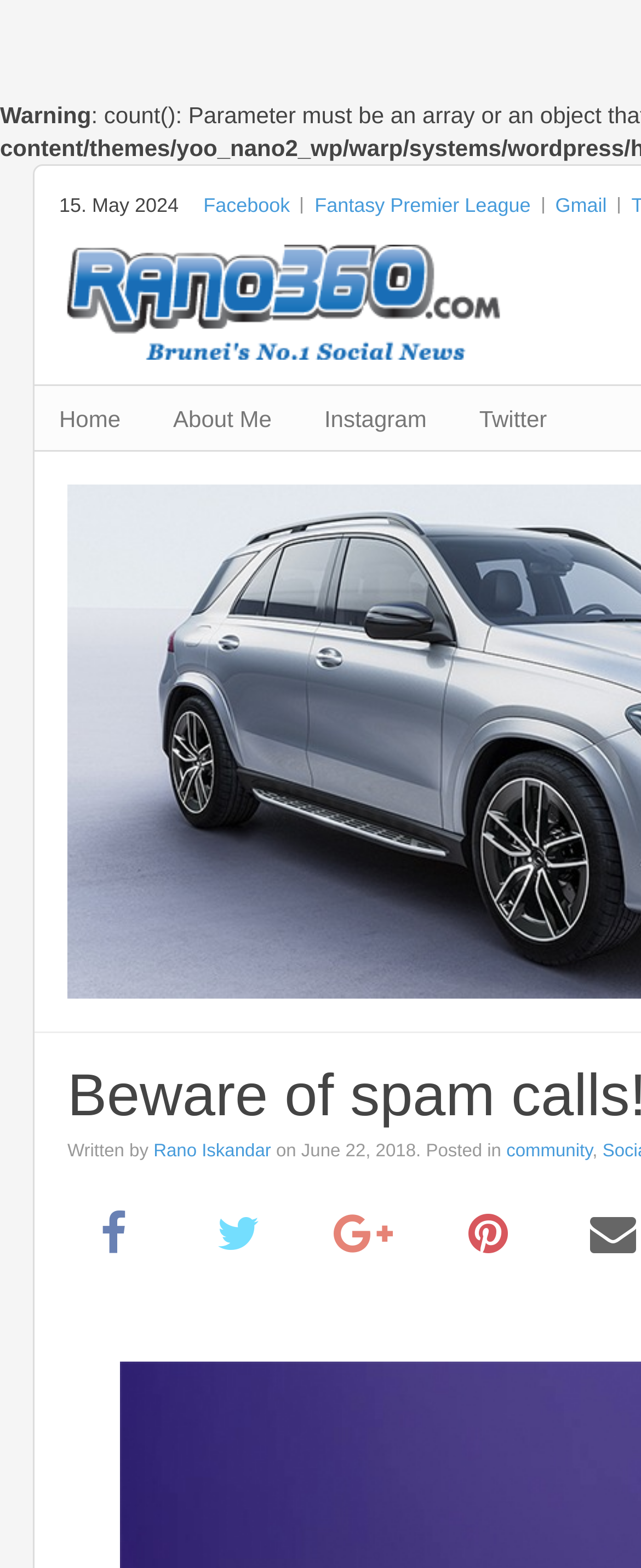Please locate the bounding box coordinates of the element's region that needs to be clicked to follow the instruction: "Check community". The bounding box coordinates should be provided as four float numbers between 0 and 1, i.e., [left, top, right, bottom].

[0.79, 0.728, 0.924, 0.741]